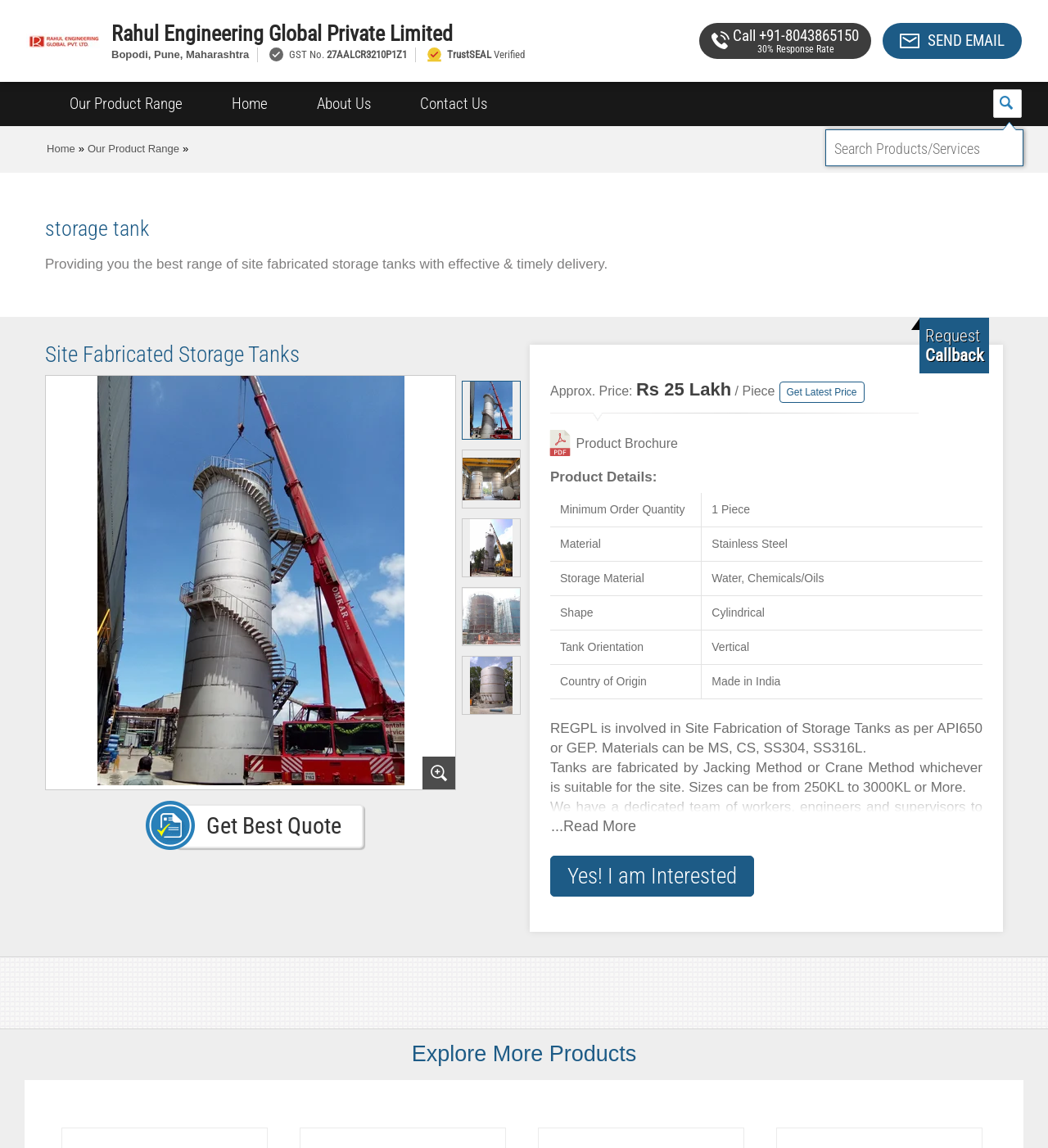Pinpoint the bounding box coordinates of the clickable element to carry out the following instruction: "Click on the 'Rahul Engineering Global Private Limited' link."

[0.025, 0.027, 0.095, 0.042]